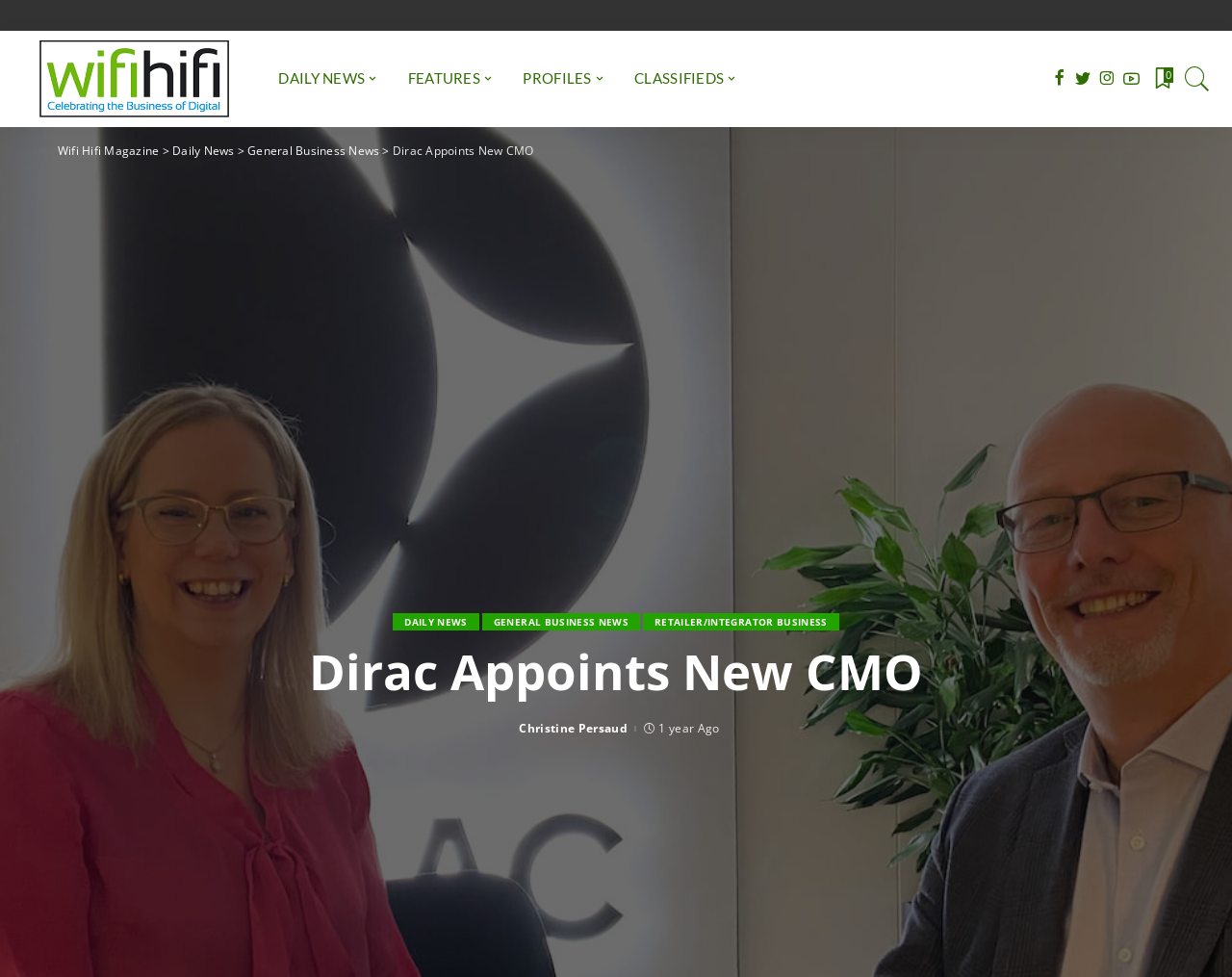How old is the news post?
Answer the question using a single word or phrase, according to the image.

1 year Ago